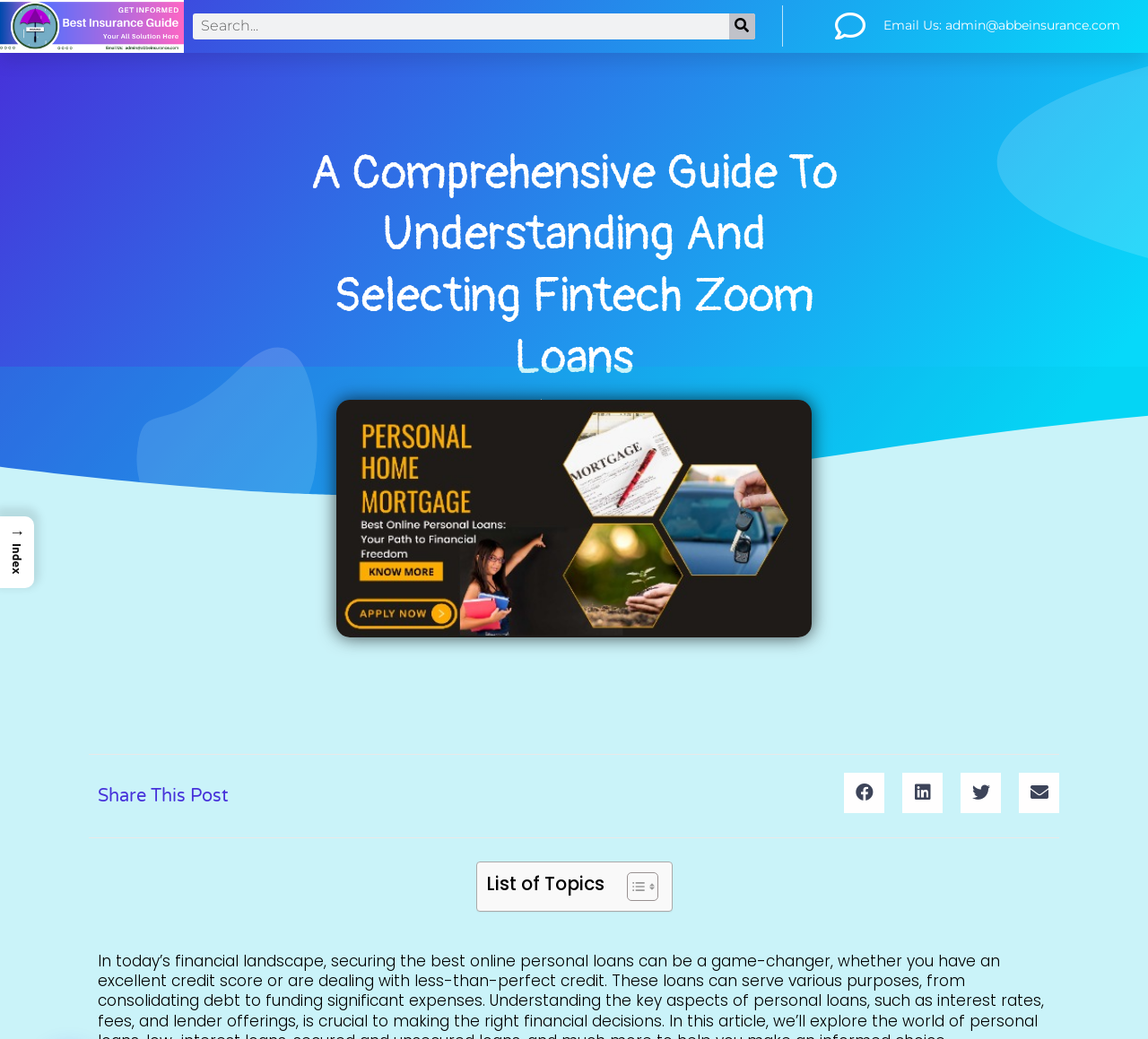Give a one-word or short-phrase answer to the following question: 
What is the purpose of the search box?

To search